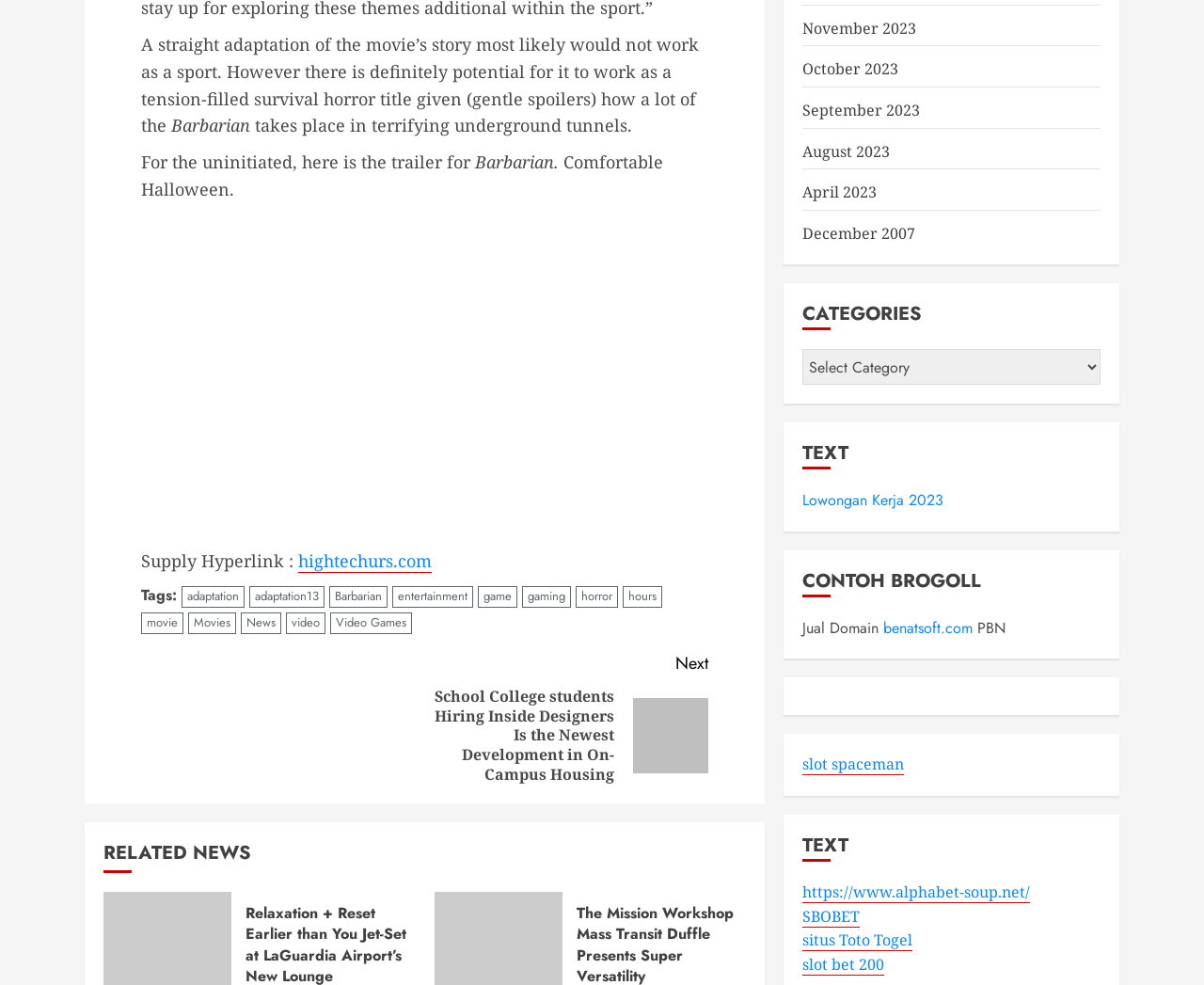What is the link to the next post?
Please use the image to provide an in-depth answer to the question.

The link to the next post can be found by looking at the link element with ID 558, which contains the text 'School College students Hiring Inside Designers Is the Newest Development in On-Campus Housing'.